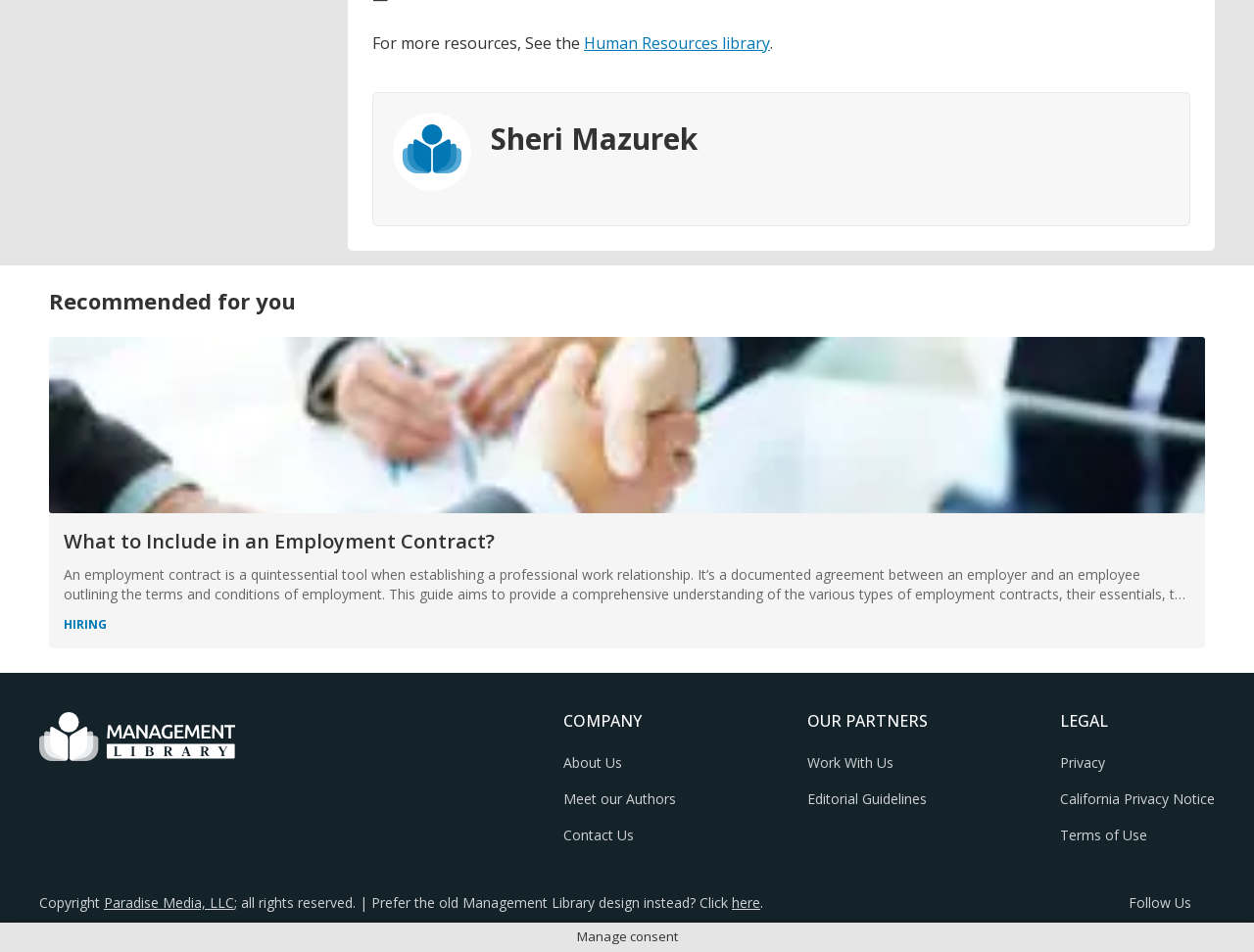Please give the bounding box coordinates of the area that should be clicked to fulfill the following instruction: "Click the link to About Us". The coordinates should be in the format of four float numbers from 0 to 1, i.e., [left, top, right, bottom].

[0.449, 0.791, 0.496, 0.81]